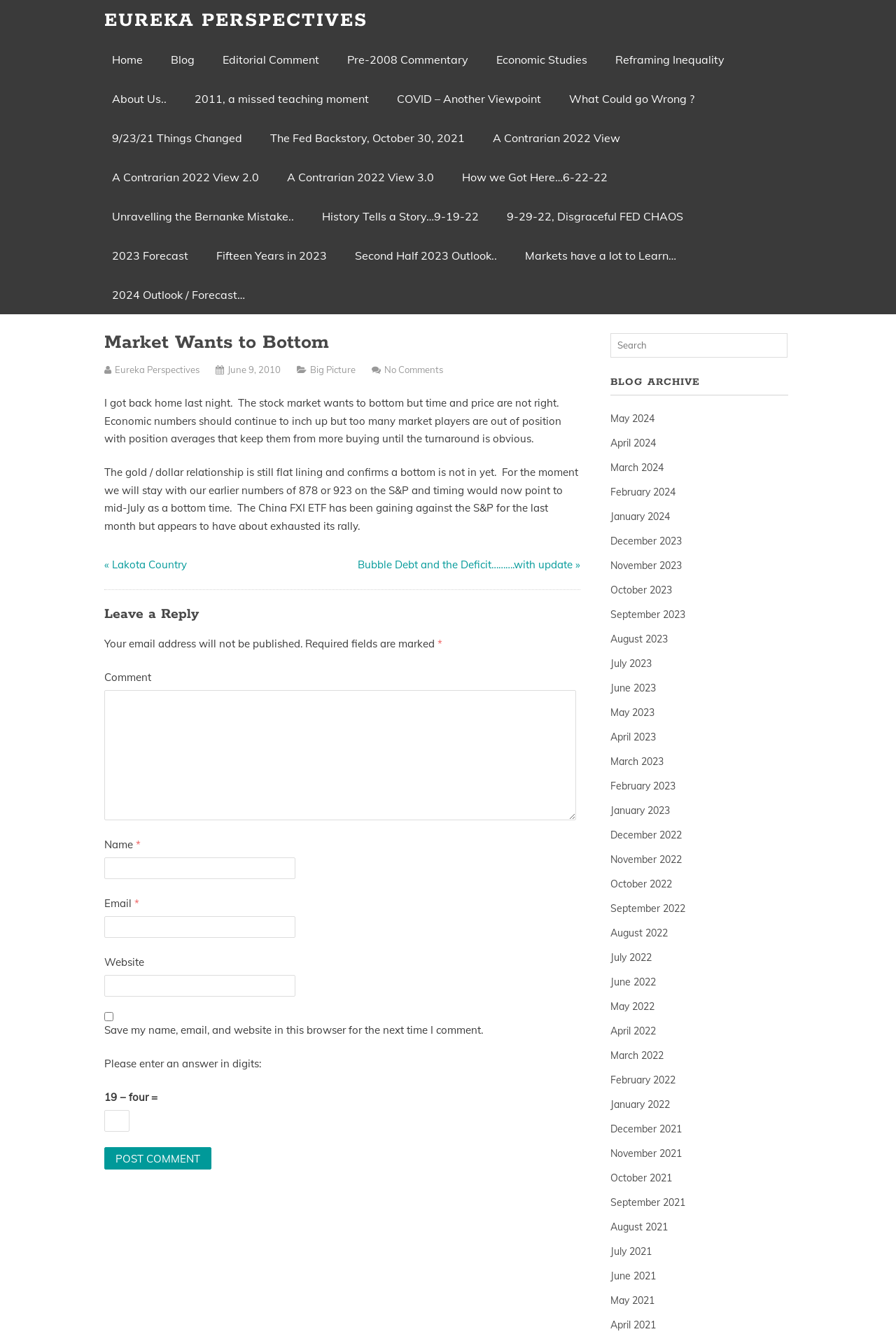Can you specify the bounding box coordinates of the area that needs to be clicked to fulfill the following instruction: "Click on the 'Home' link"?

[0.109, 0.03, 0.175, 0.059]